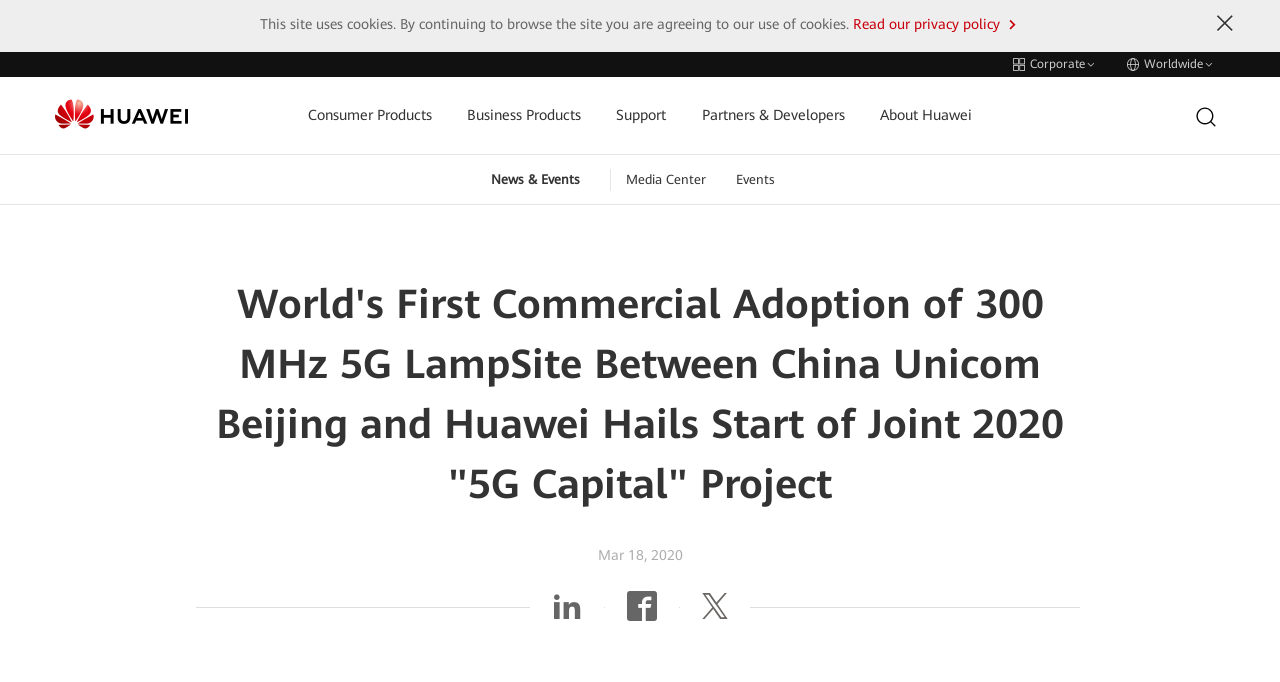Please specify the bounding box coordinates in the format (top-left x, top-left y, bottom-right x, bottom-right y), with values ranging from 0 to 1. Identify the bounding box for the UI component described as follows: Partners & Developers

[0.548, 0.112, 0.66, 0.227]